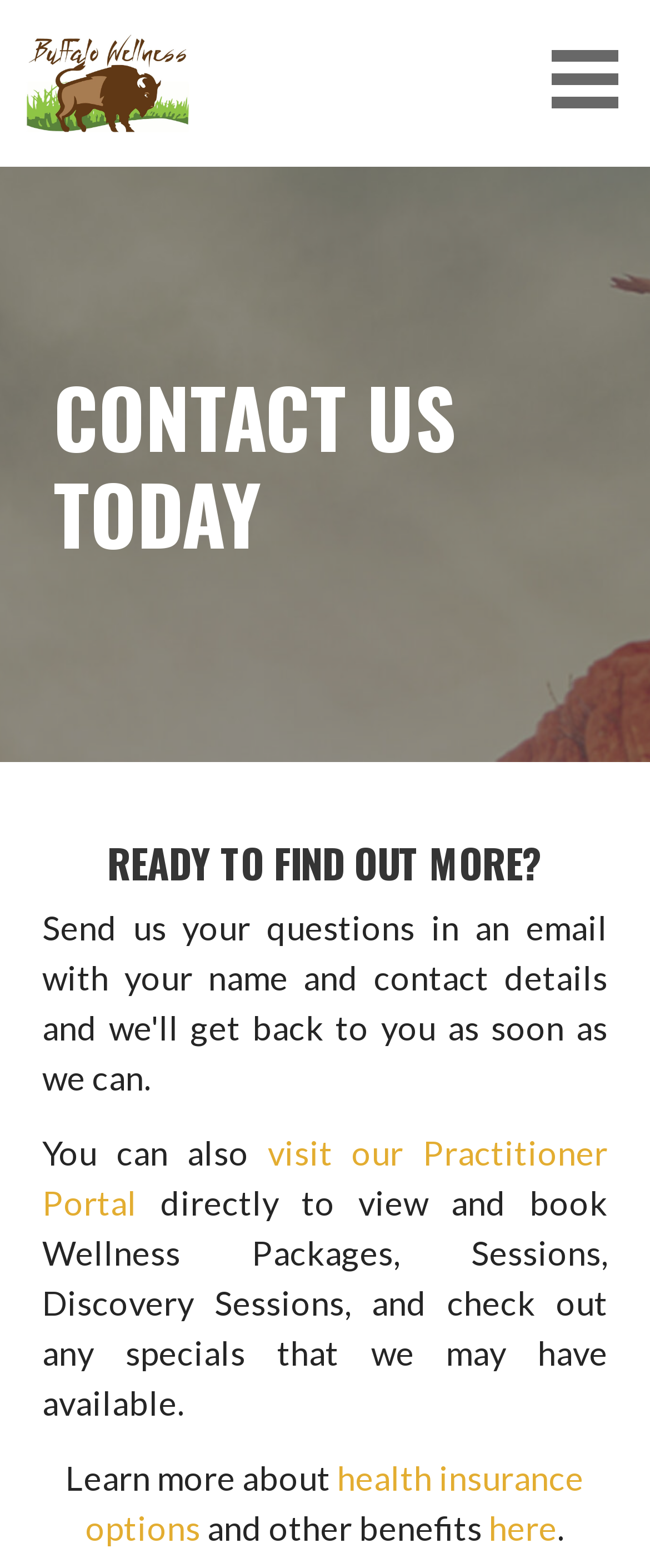Provide the bounding box for the UI element matching this description: "health insurance options".

[0.132, 0.93, 0.899, 0.987]